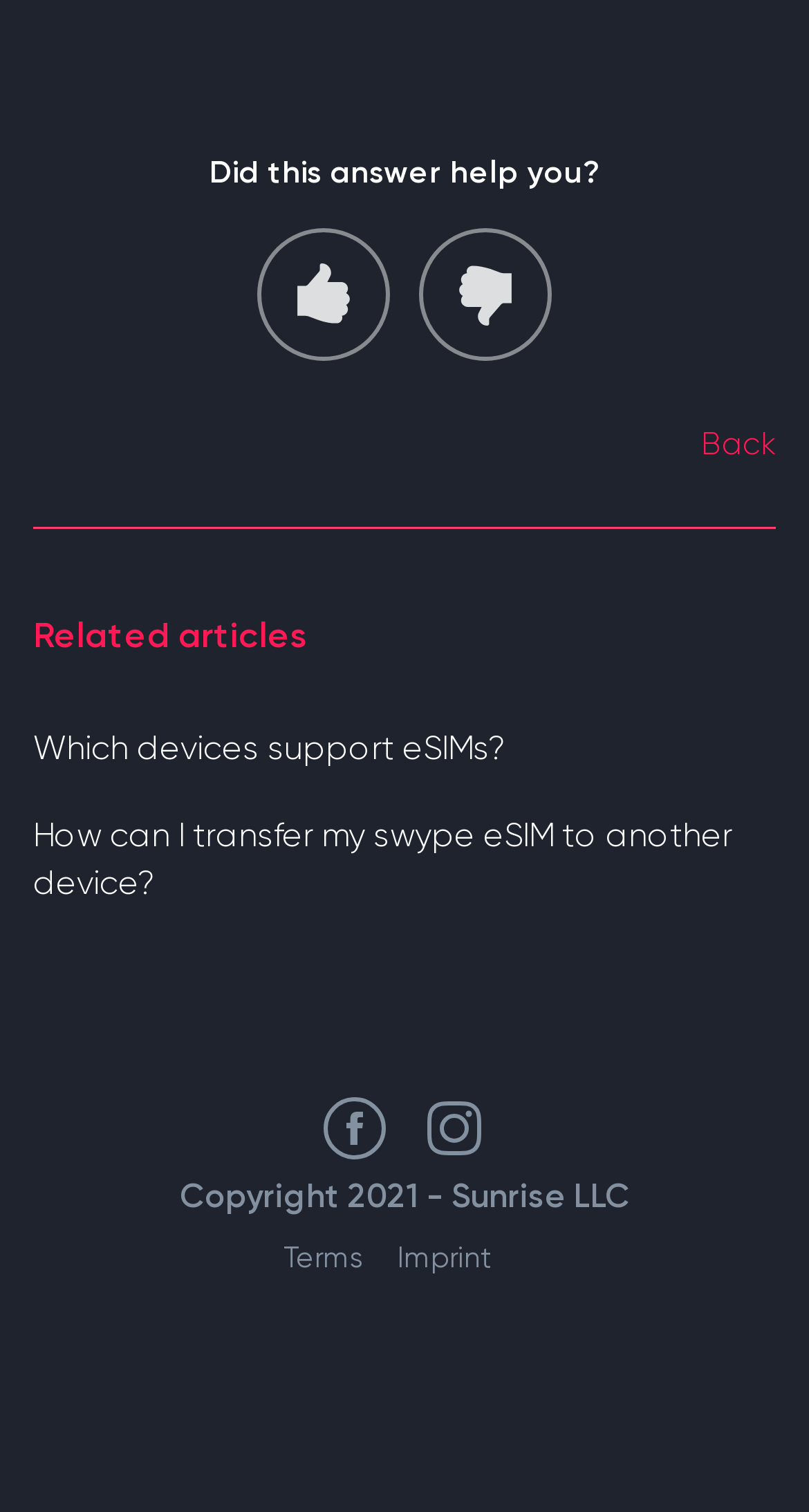What is the category of the links below 'Related articles'? Look at the image and give a one-word or short phrase answer.

Article links